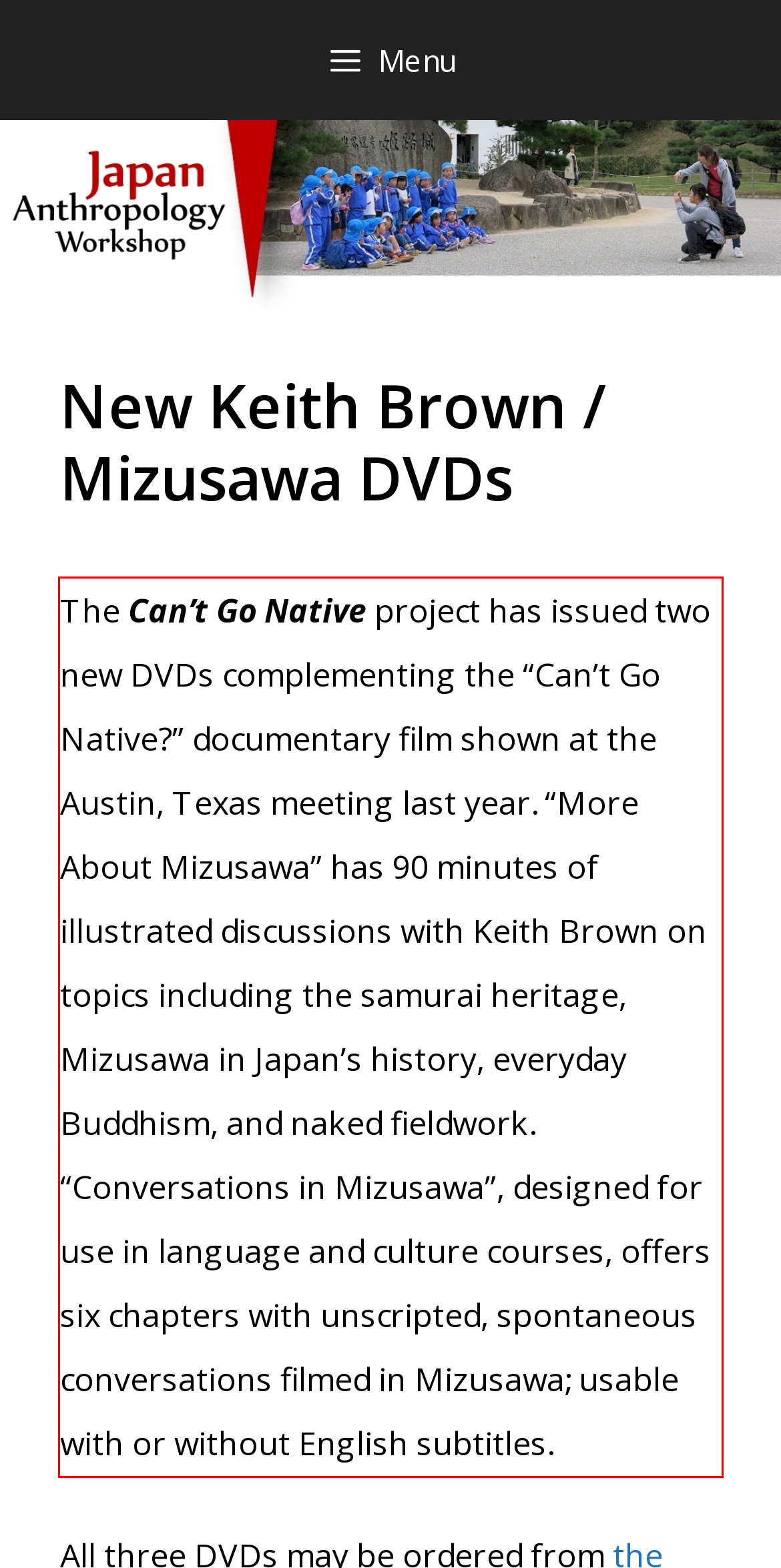Inspect the webpage screenshot that has a red bounding box and use OCR technology to read and display the text inside the red bounding box.

The Can’t Go Native project has issued two new DVDs complementing the “Can’t Go Native?” documentary film shown at the Austin, Texas meeting last year. “More About Mizusawa” has 90 minutes of illustrated discussions with Keith Brown on topics including the samurai heritage, Mizusawa in Japan’s history, everyday Buddhism, and naked fieldwork. “Conversations in Mizusawa”, designed for use in language and culture courses, offers six chapters with unscripted, spontaneous conversations filmed in Mizusawa; usable with or without English subtitles.